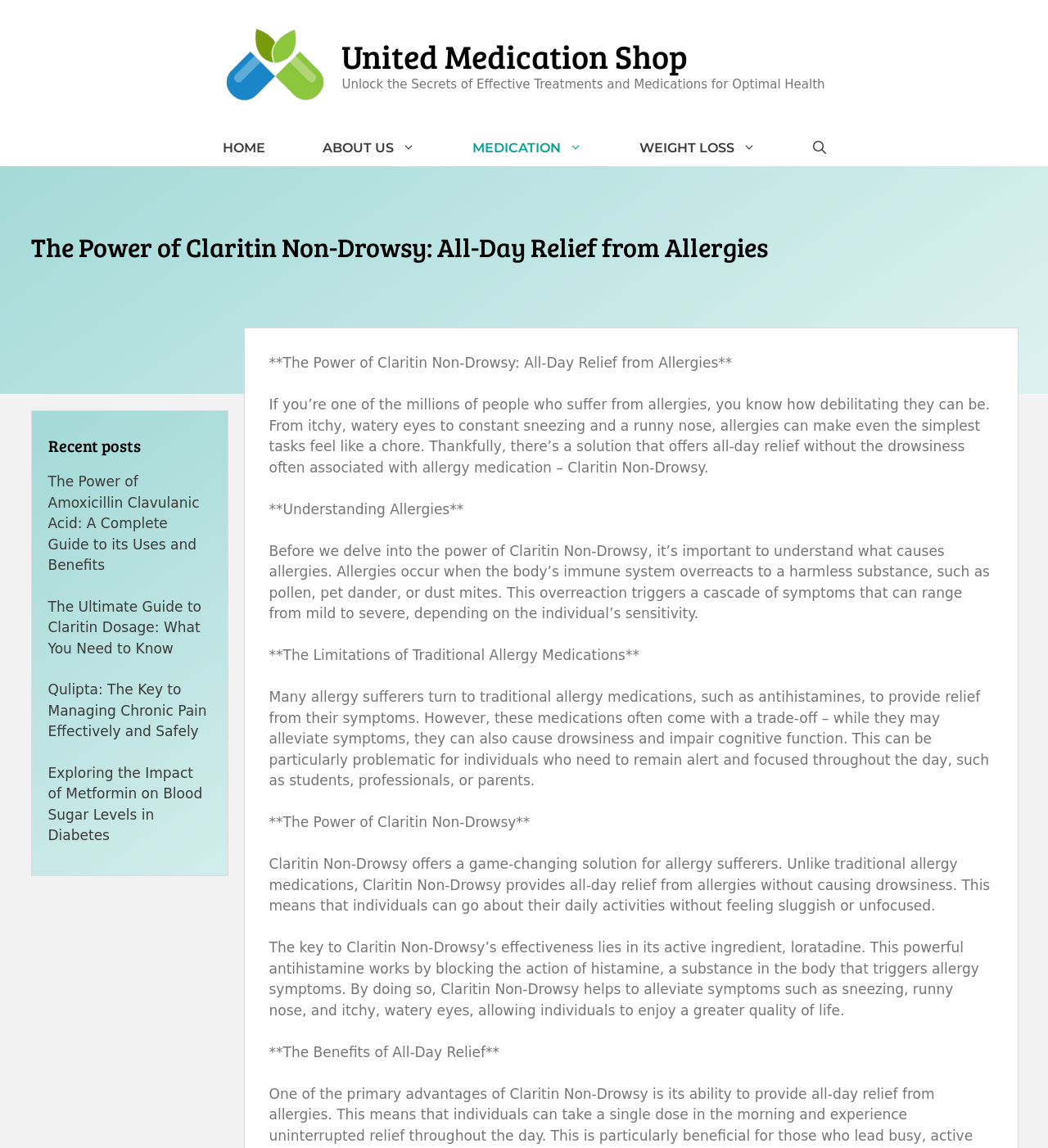Identify the webpage's primary heading and generate its text.

The Power of Claritin Non-Drowsy: All-Day Relief from Allergies